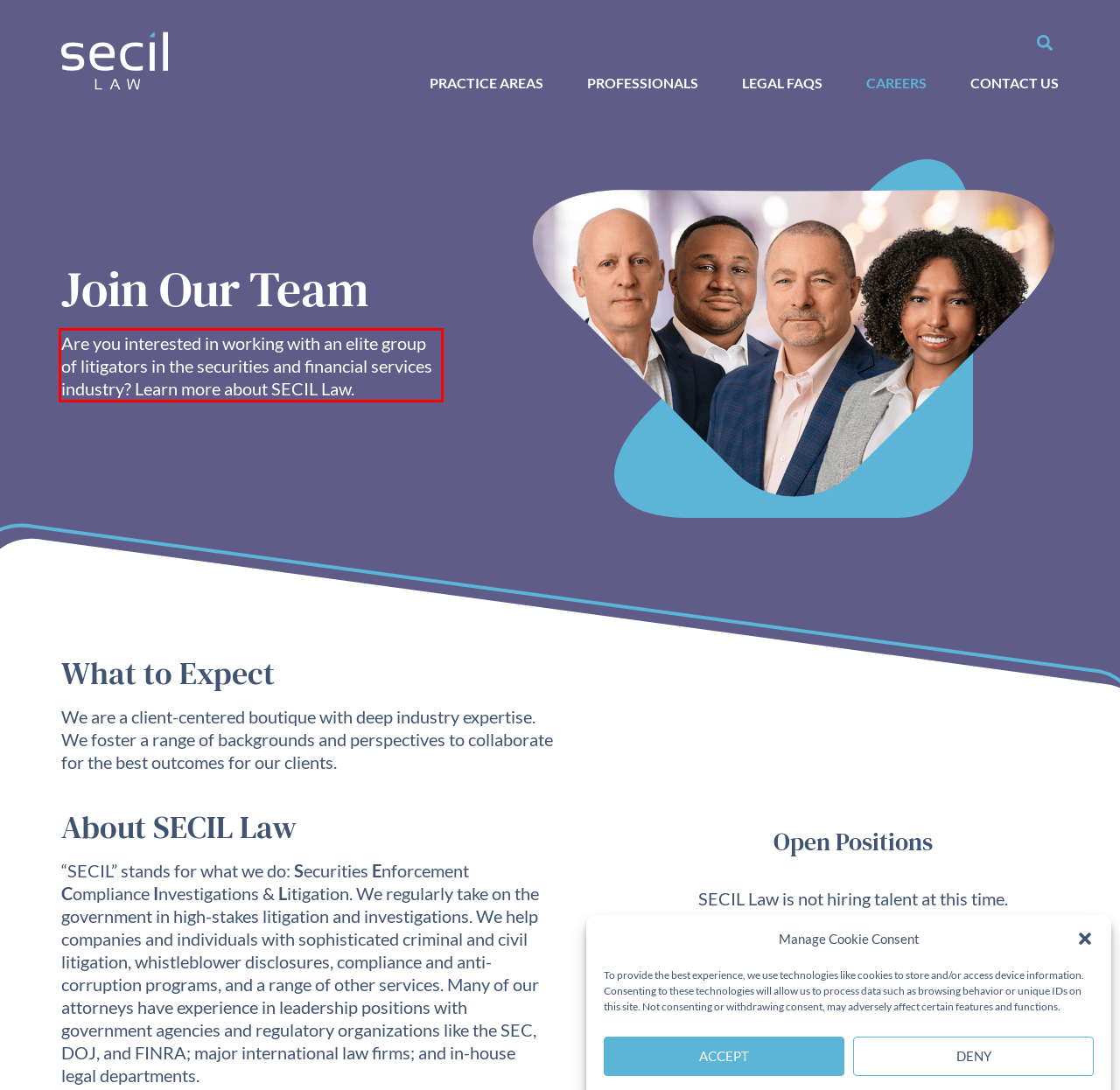Please examine the webpage screenshot and extract the text within the red bounding box using OCR.

Are you interested in working with an elite group of litigators in the securities and financial services industry? Learn more about SECIL Law.